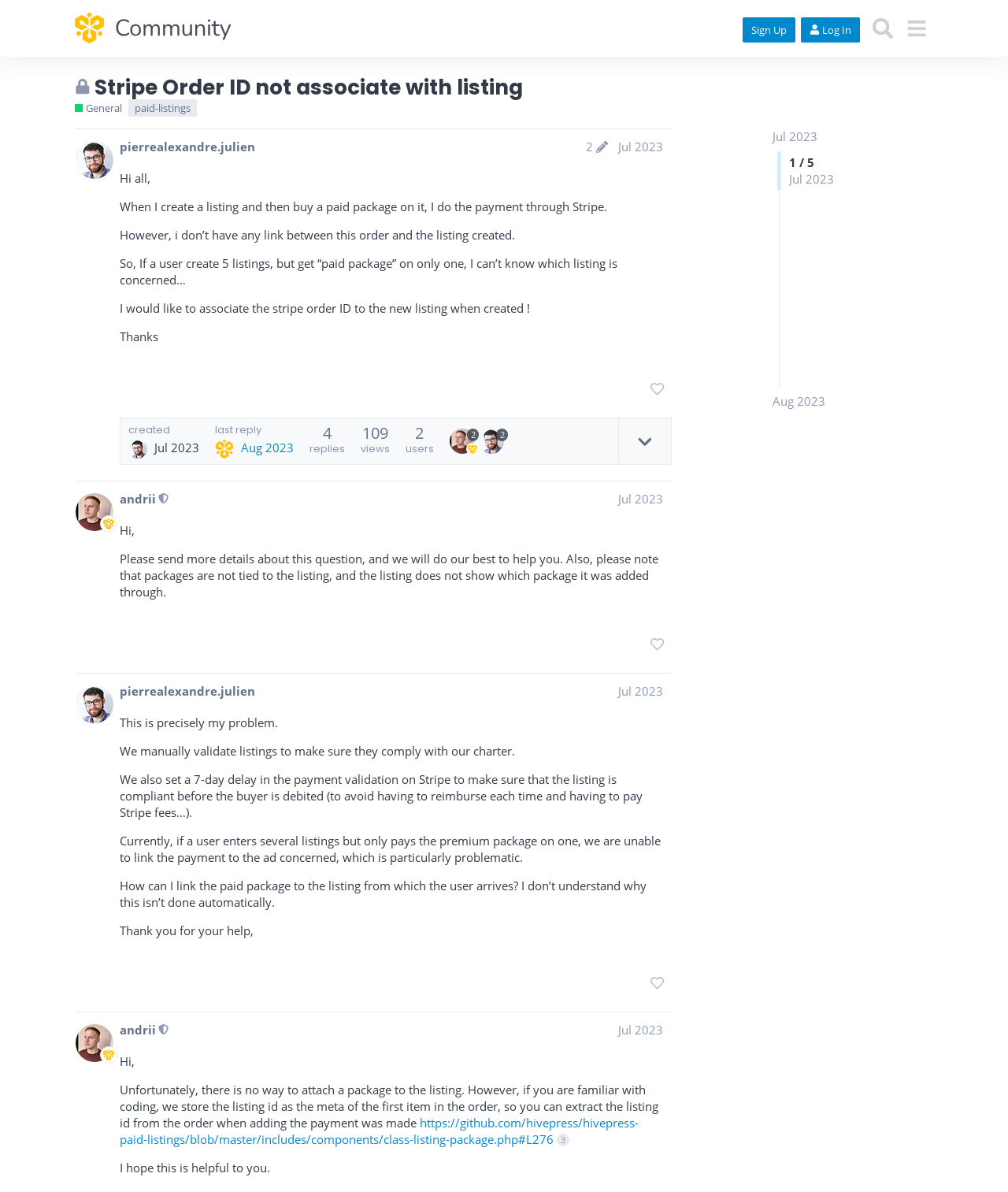Determine the bounding box coordinates of the area to click in order to meet this instruction: "Search".

[0.859, 0.01, 0.892, 0.038]